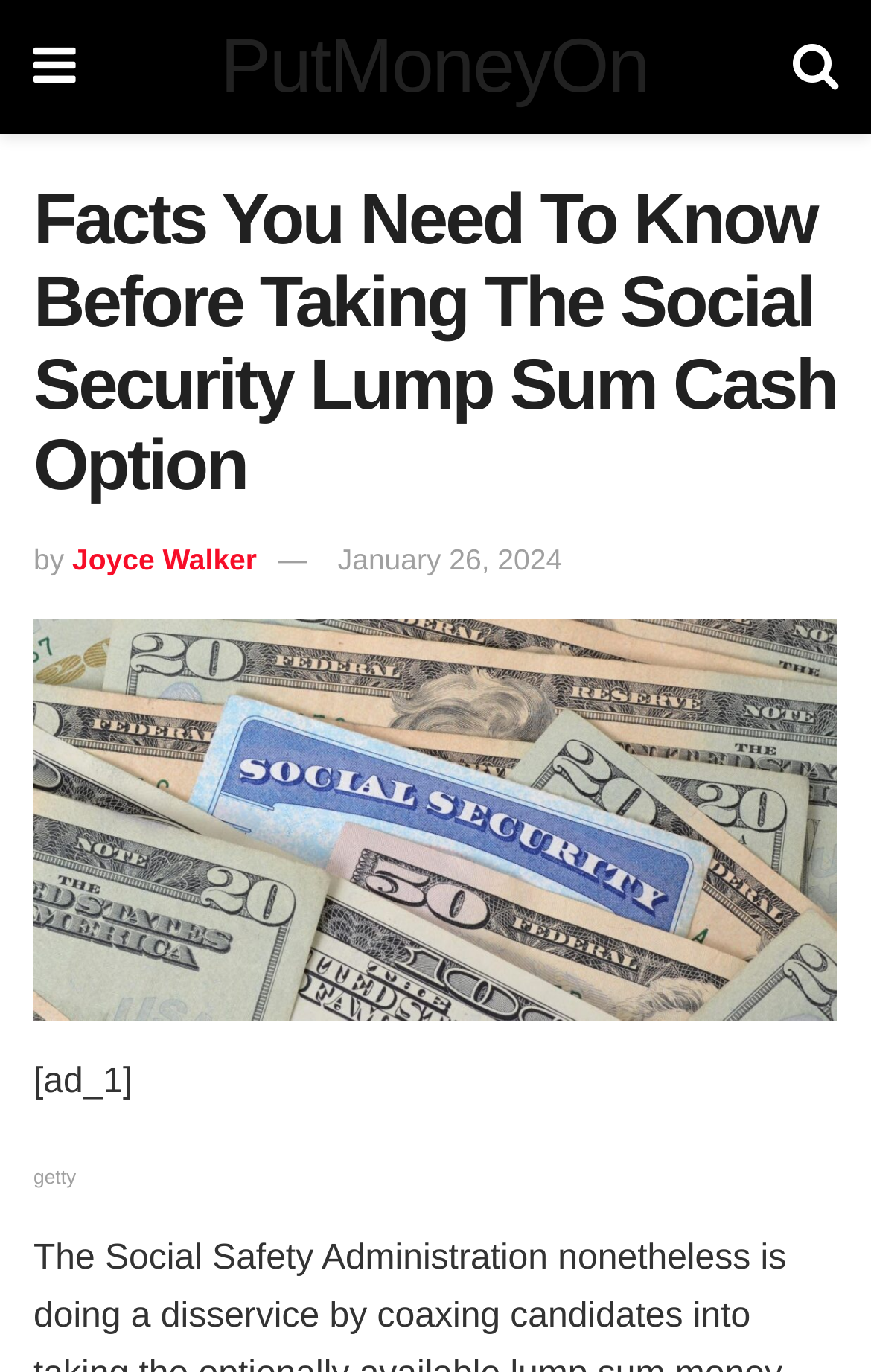What is the date of the article?
From the details in the image, provide a complete and detailed answer to the question.

The date of the article can be found below the main heading, next to the author's name, which is 'January 26, 2024'.